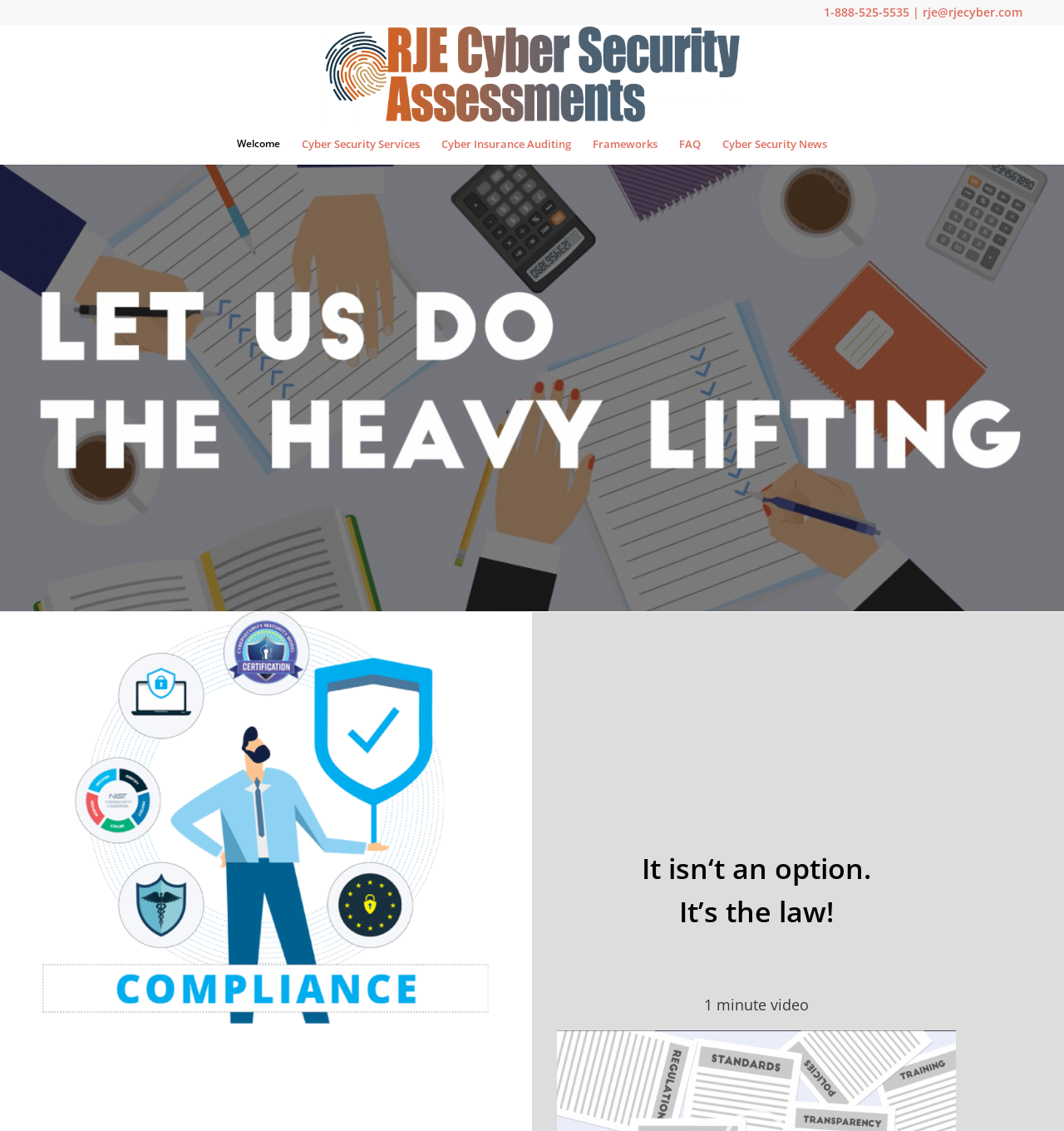Find and extract the text of the primary heading on the webpage.

It isn‘t an option.